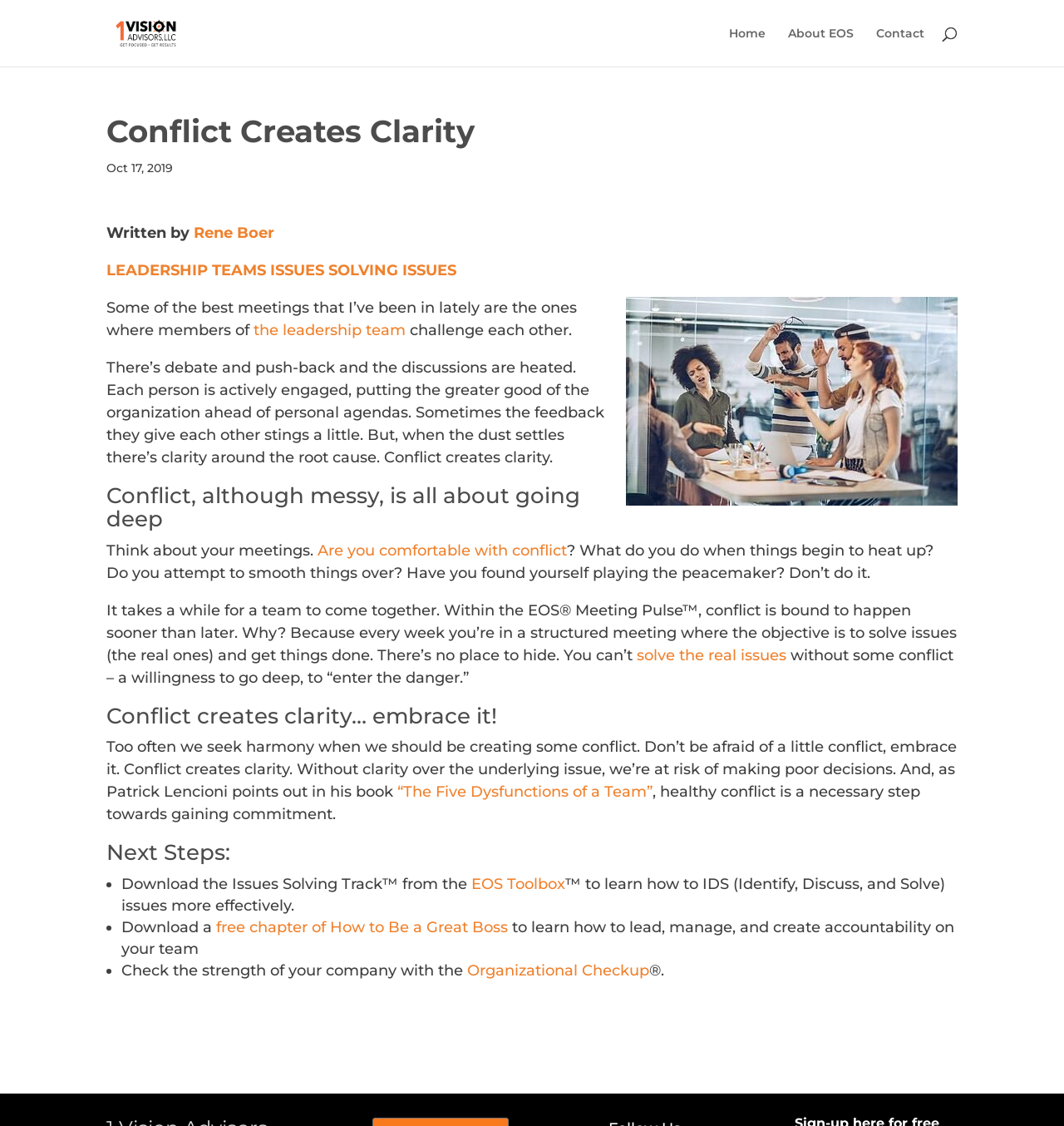Refer to the image and answer the question with as much detail as possible: What is the name of the author of this article?

I found the answer by looking at the 'Written by' section, which is located below the article title and above the main content. The link 'Rene Boer' is the author's name.